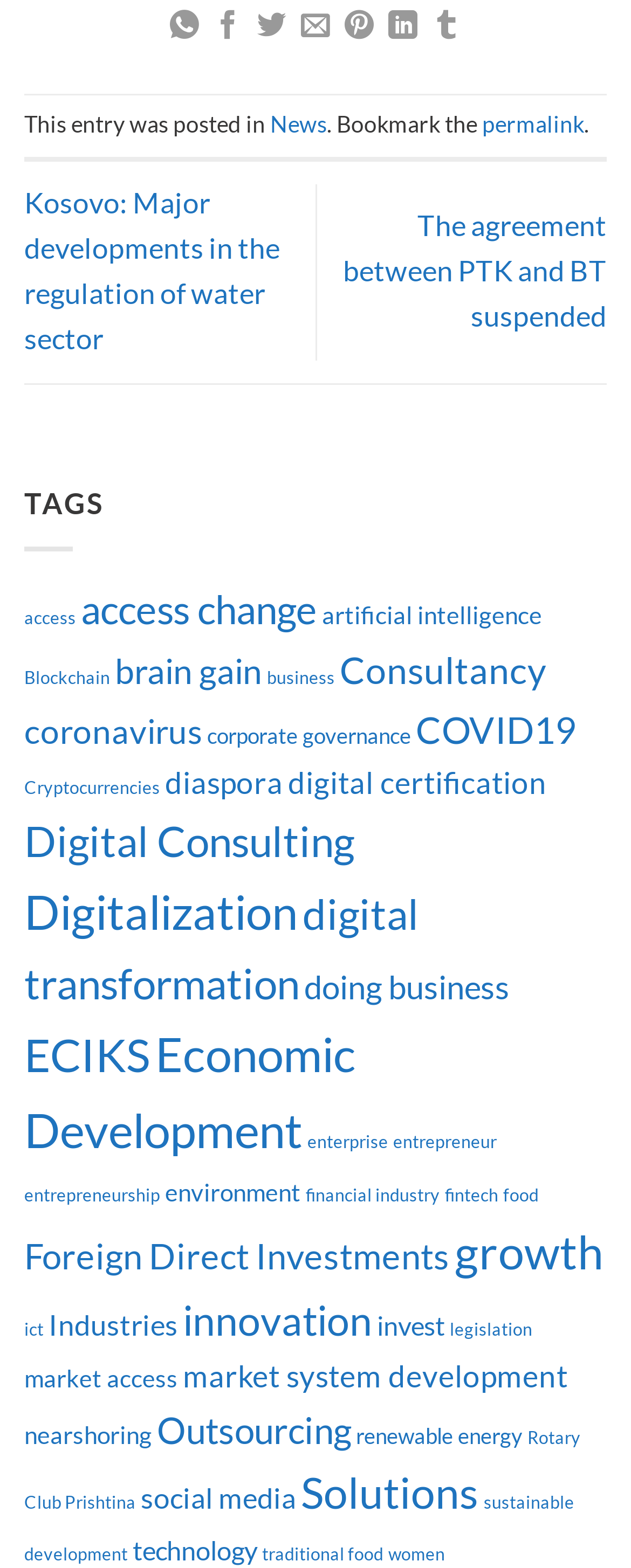Indicate the bounding box coordinates of the element that must be clicked to execute the instruction: "View Greensboro location details". The coordinates should be given as four float numbers between 0 and 1, i.e., [left, top, right, bottom].

None